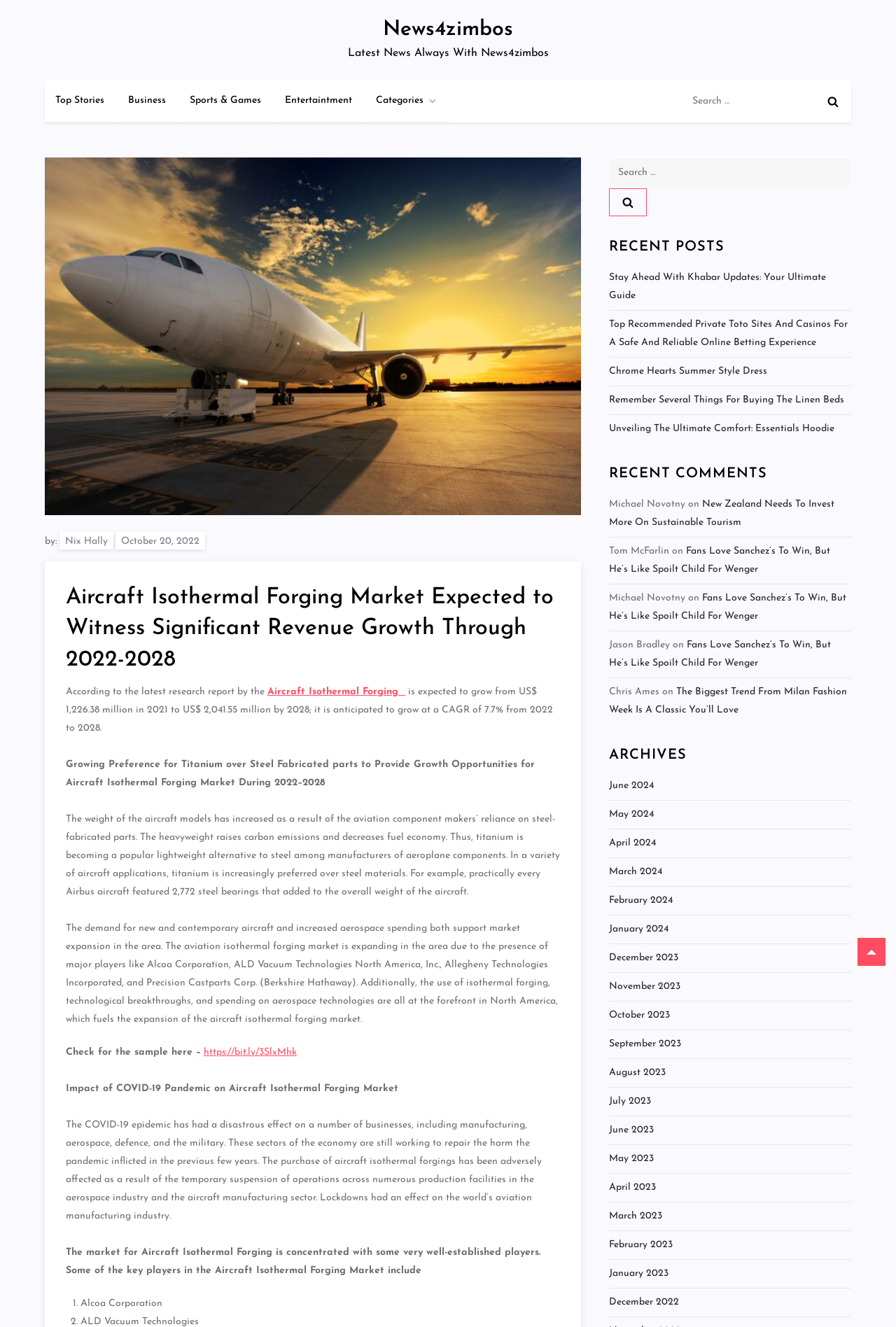Using the description: "Chrome Hearts Summer Style Dress", identify the bounding box of the corresponding UI element in the screenshot.

[0.68, 0.273, 0.857, 0.287]